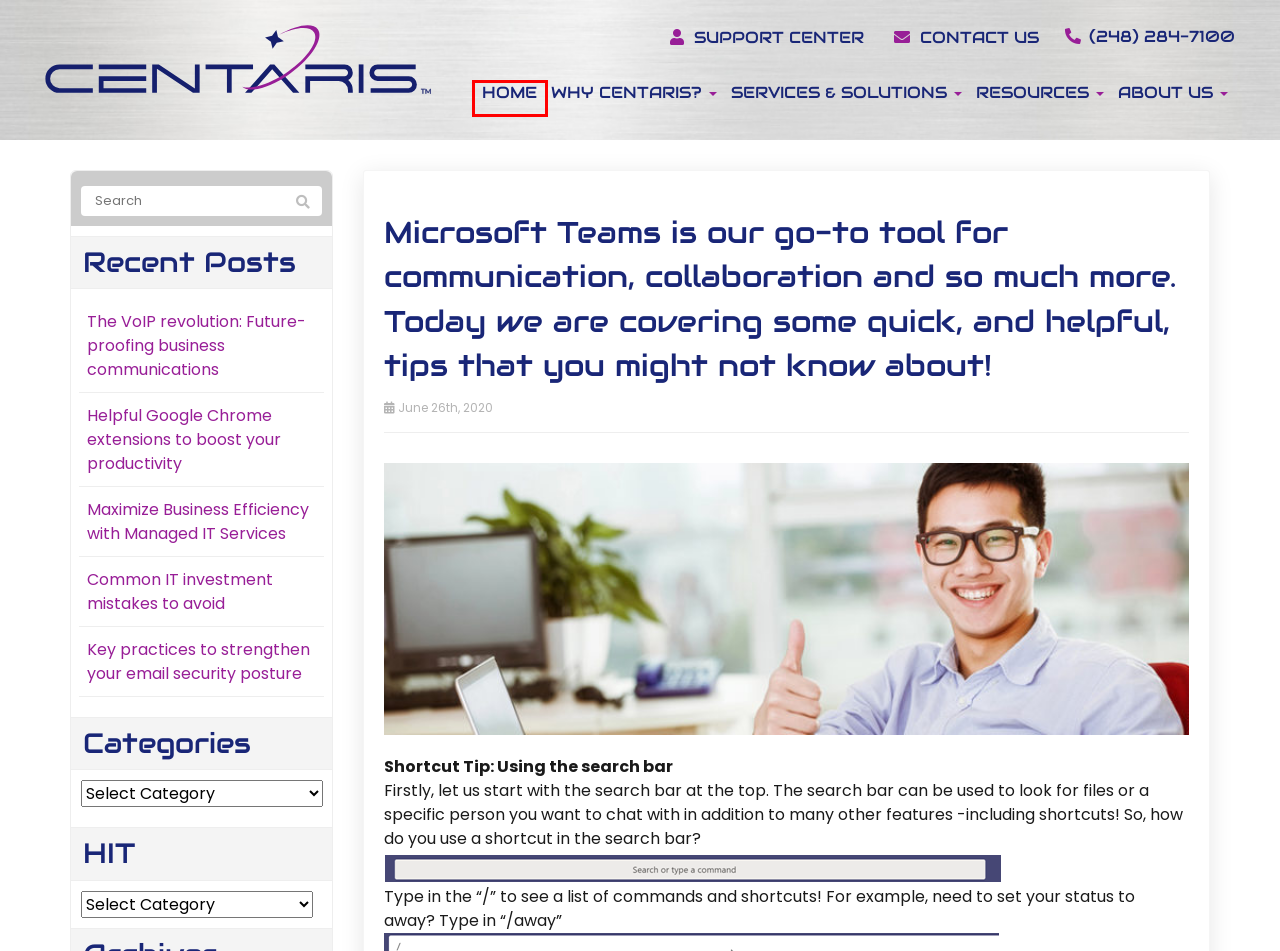You have a screenshot of a webpage with a red bounding box around a UI element. Determine which webpage description best matches the new webpage that results from clicking the element in the bounding box. Here are the candidates:
A. The VoIP revolution: Future-proofing business communications
B. Computer Services & Solutions, Managed IT Services
C. Maximize Business Efficiency with Managed IT Services
D. Helpful Google Chrome extensions to boost your productivity
E. About Us | Sterling Heights, Traverse City | Centaris
F. IT Services In Detroit By Centaris | Get Immediate Help (248) 284-7100
G. Key practices to strengthen your email security posture
H. Common IT investment mistakes to avoid

F